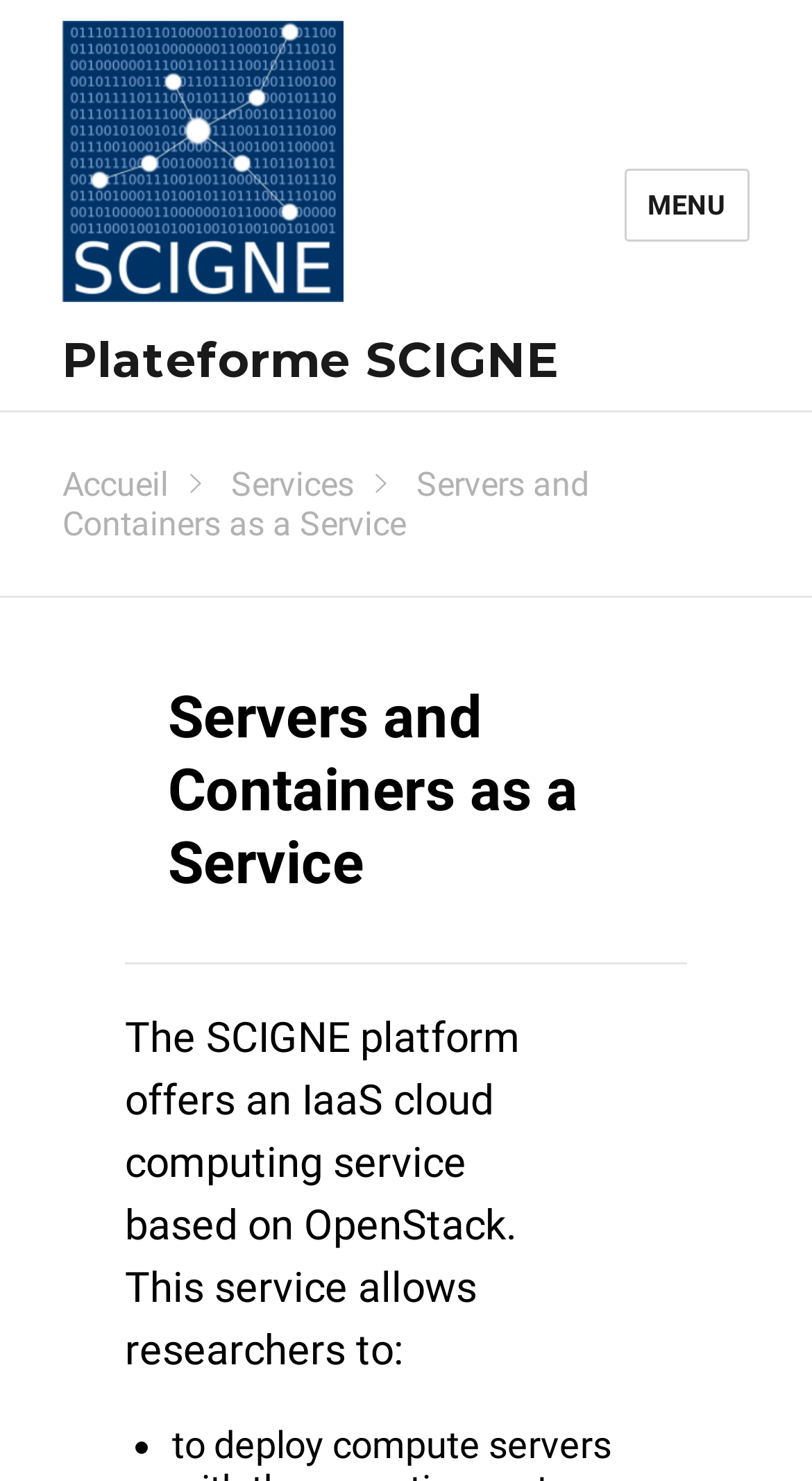Refer to the screenshot and answer the following question in detail:
What type of service does the platform offer?

The type of service offered by the platform can be found in the static text 'The SCIGNE platform offers an IaaS cloud computing service based on OpenStack.' which is located below the header 'Servers and Containers as a Service'.